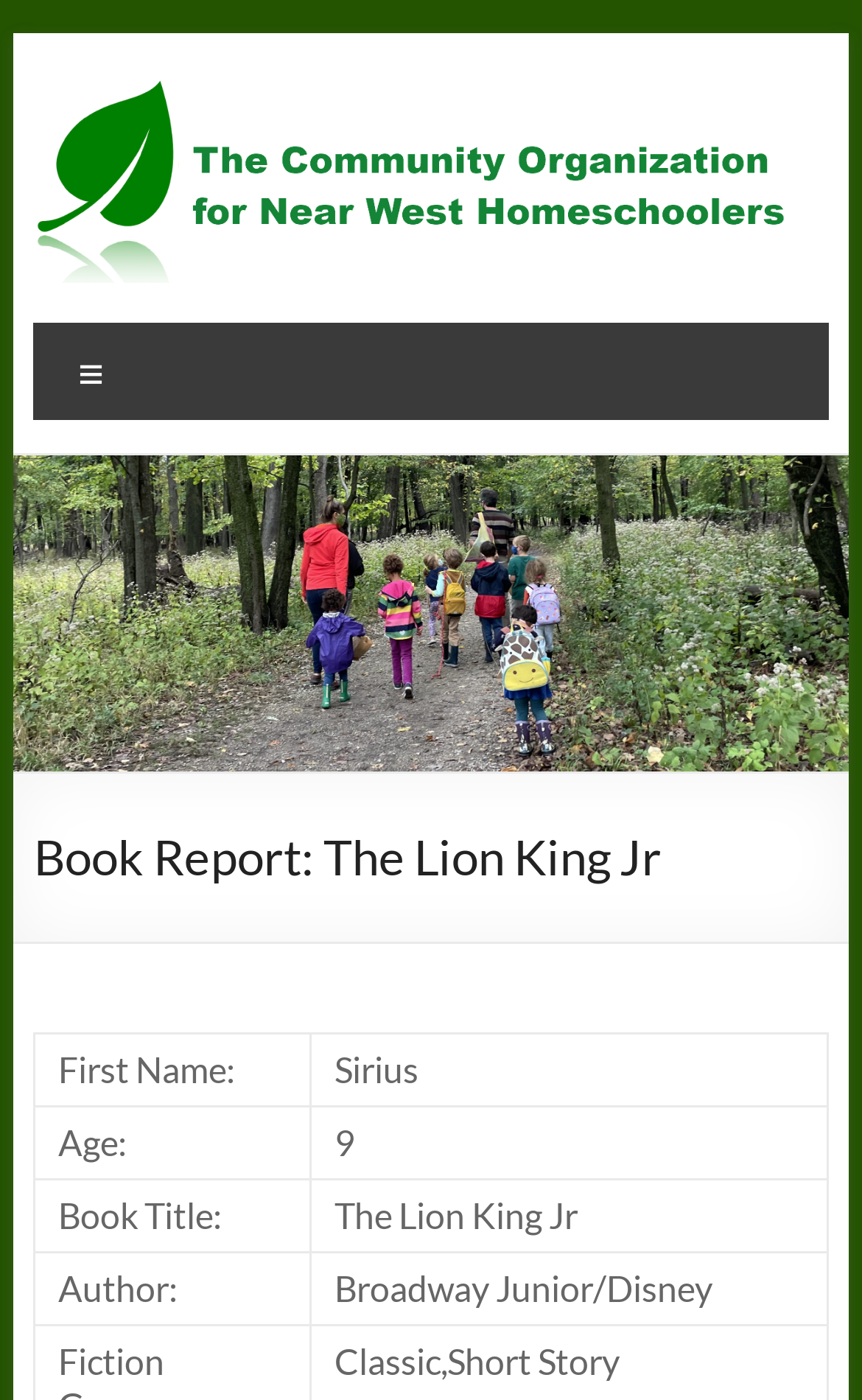Answer with a single word or phrase: 
Who is the author of the book?

Broadway Junior/Disney